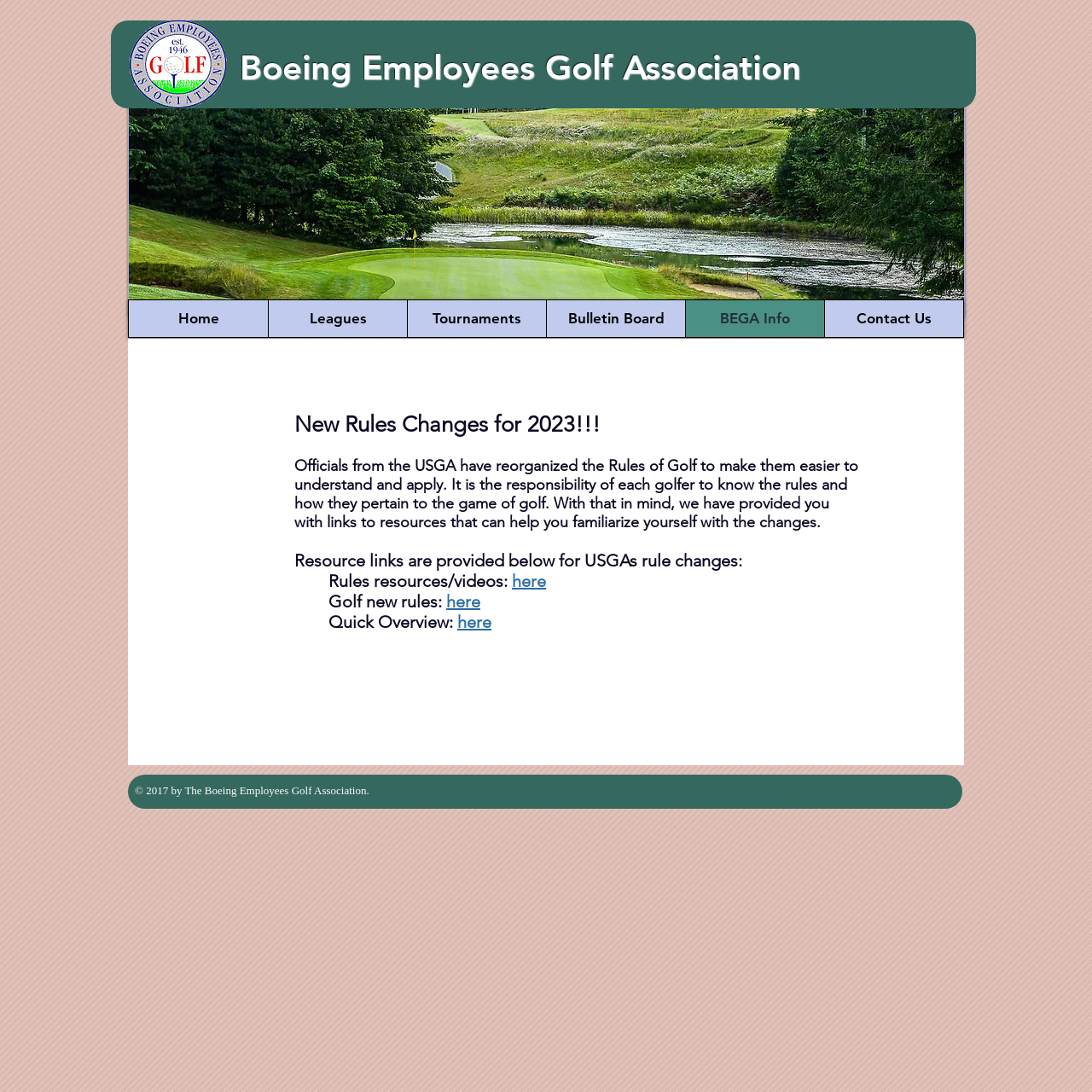Given the webpage screenshot, identify the bounding box of the UI element that matches this description: "here".

[0.469, 0.523, 0.5, 0.541]